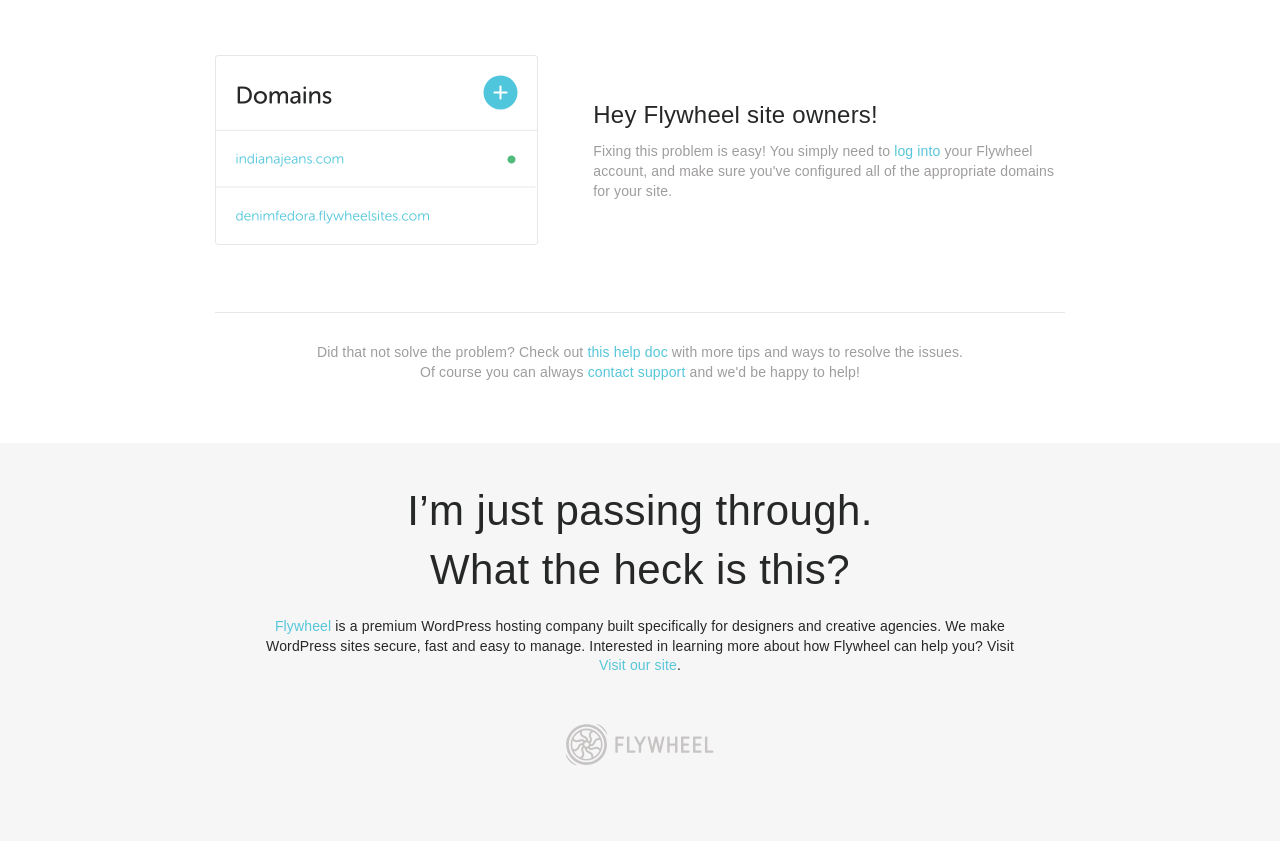Identify the bounding box for the element characterized by the following description: "contact support".

[0.459, 0.433, 0.536, 0.452]